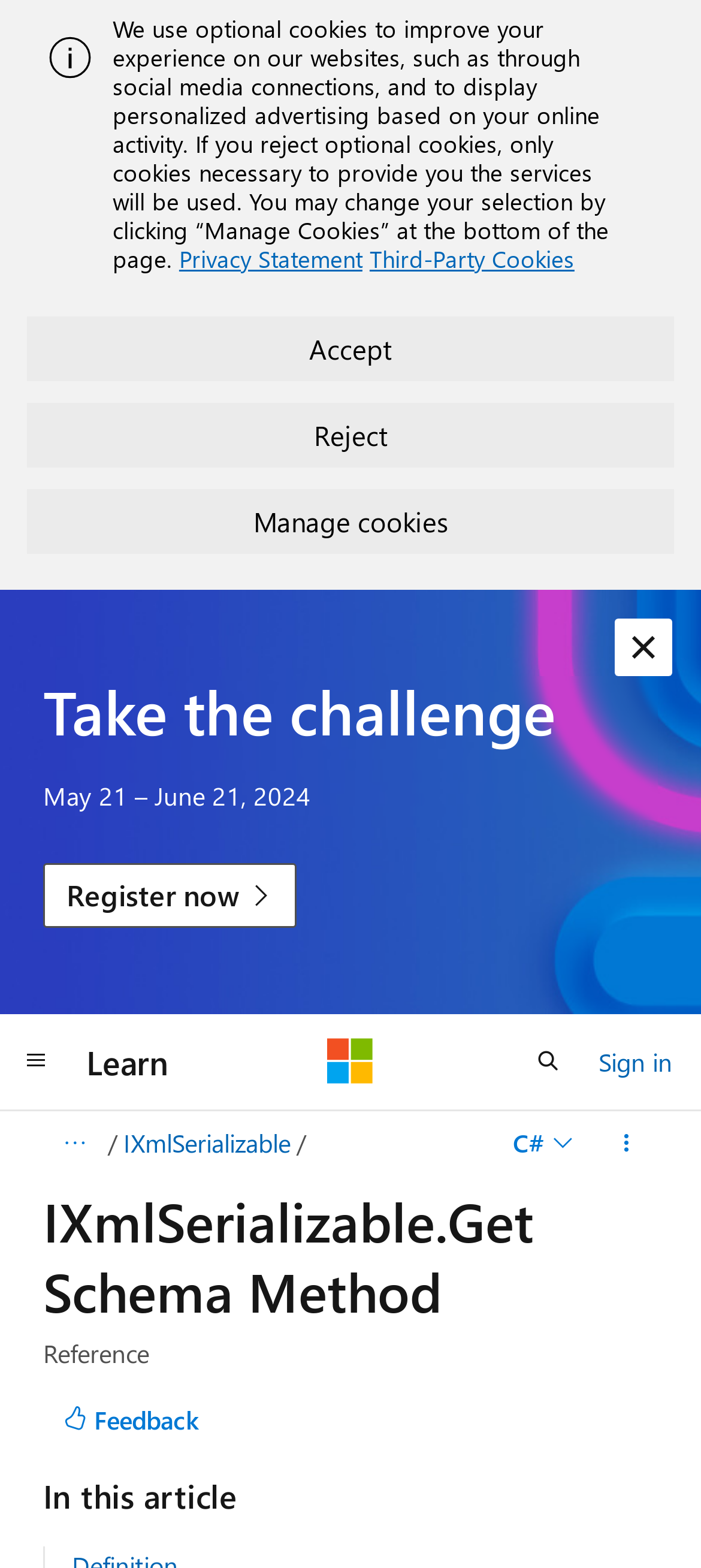Determine the bounding box coordinates of the region I should click to achieve the following instruction: "Click the Feedback button". Ensure the bounding box coordinates are four float numbers between 0 and 1, i.e., [left, top, right, bottom].

[0.062, 0.887, 0.312, 0.923]